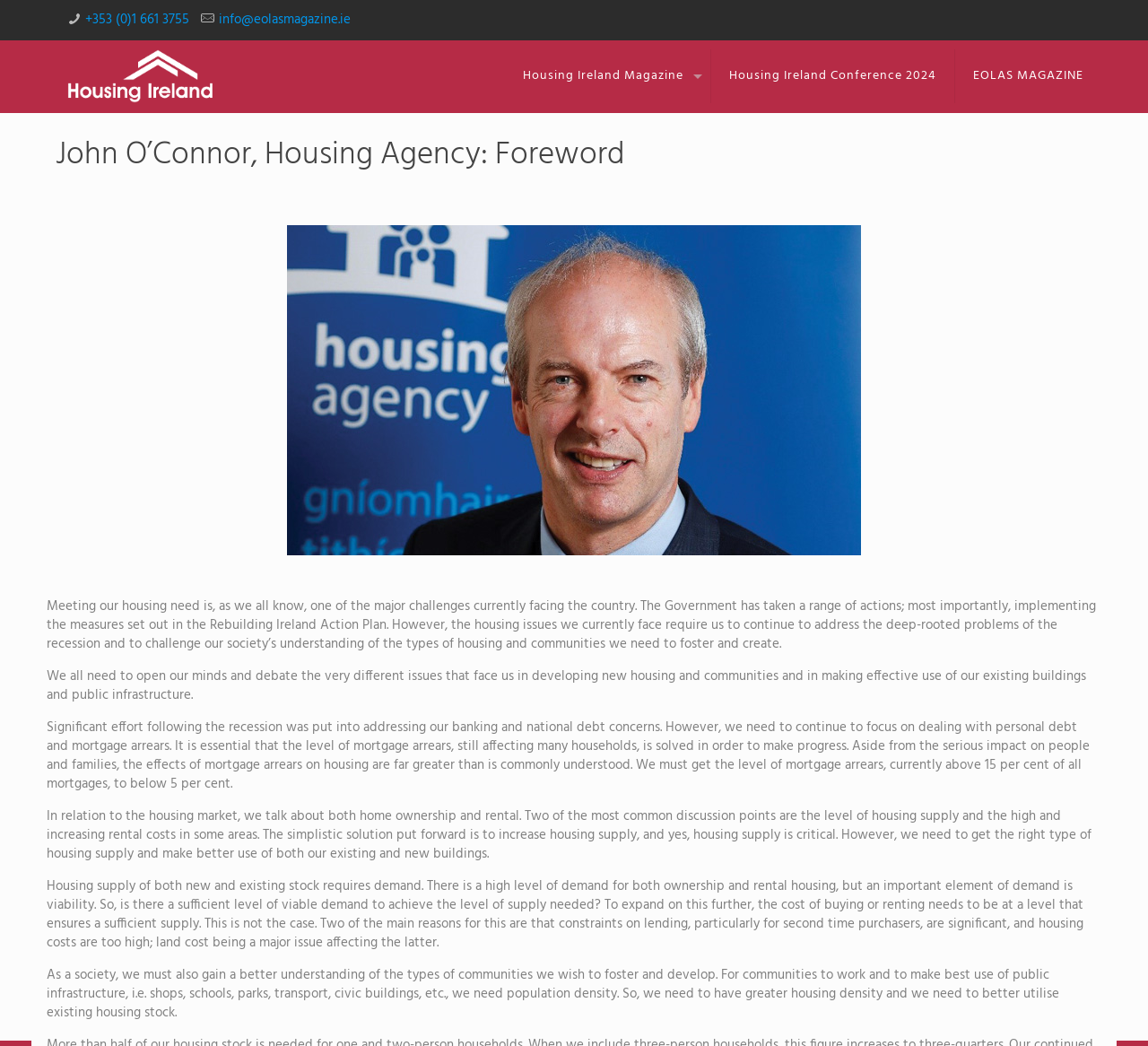Find the bounding box of the UI element described as follows: "info@eolasmagazine.ie".

[0.191, 0.009, 0.305, 0.029]